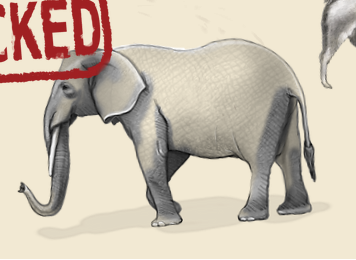Offer a detailed narrative of what is shown in the image.

The image features a beautifully illustrated elephant, depicted in a stylized manner. The elephant stands prominently on a light beige background, showcasing its distinct features, such as its large ears, thick legs, and long trunk. Overlaying the image is the word "UNLOCKED" in bold red letters, suggesting a sense of discovery and engagement with the subject. This illustration is part of the broader theme of "Mammals Unlocked," a bilingual book that aims to introduce readers to the fascinating world of mammals. The artwork captures the essence of the majestic creature, inviting curiosity and exploration about the diverse species within the mammalian class.